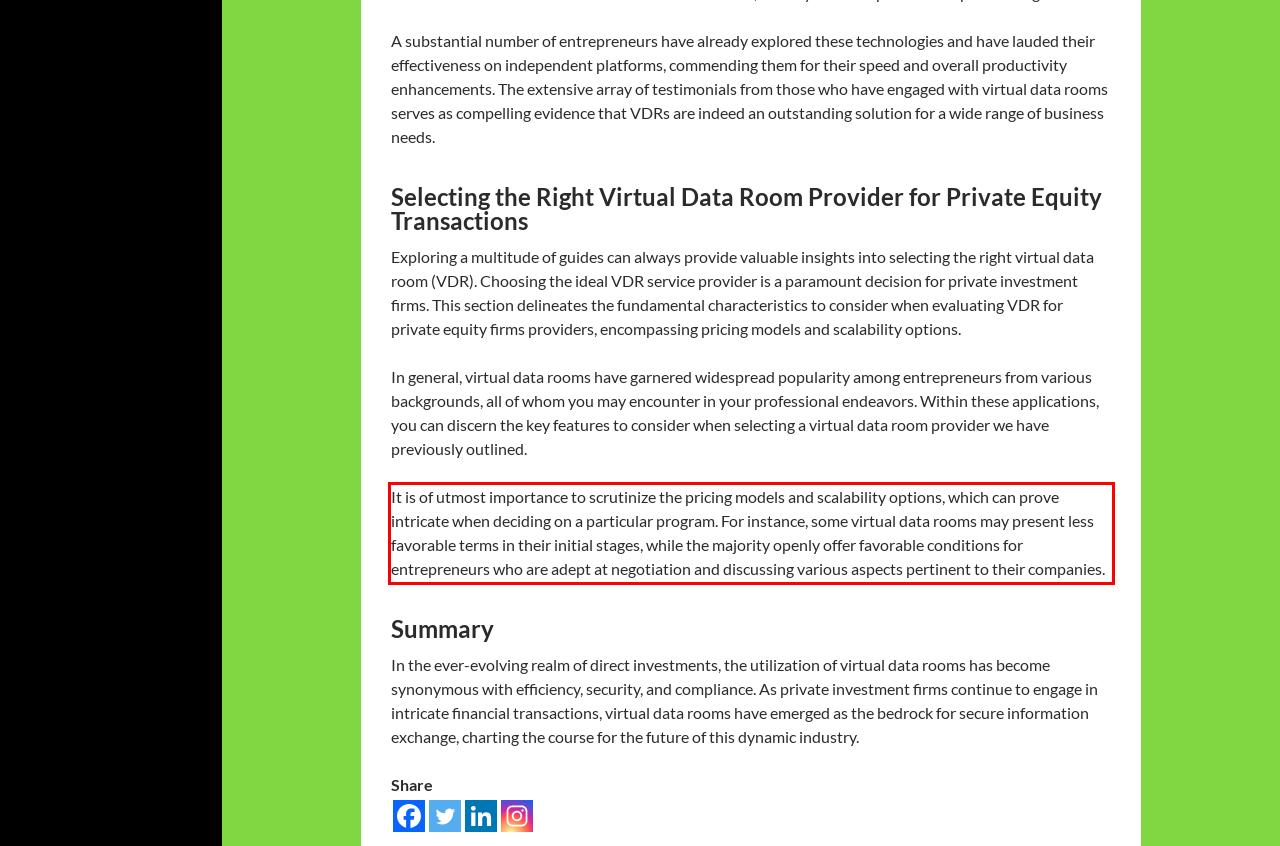Given a webpage screenshot, locate the red bounding box and extract the text content found inside it.

It is of utmost importance to scrutinize the pricing models and scalability options, which can prove intricate when deciding on a particular program. For instance, some virtual data rooms may present less favorable terms in their initial stages, while the majority openly offer favorable conditions for entrepreneurs who are adept at negotiation and discussing various aspects pertinent to their companies.